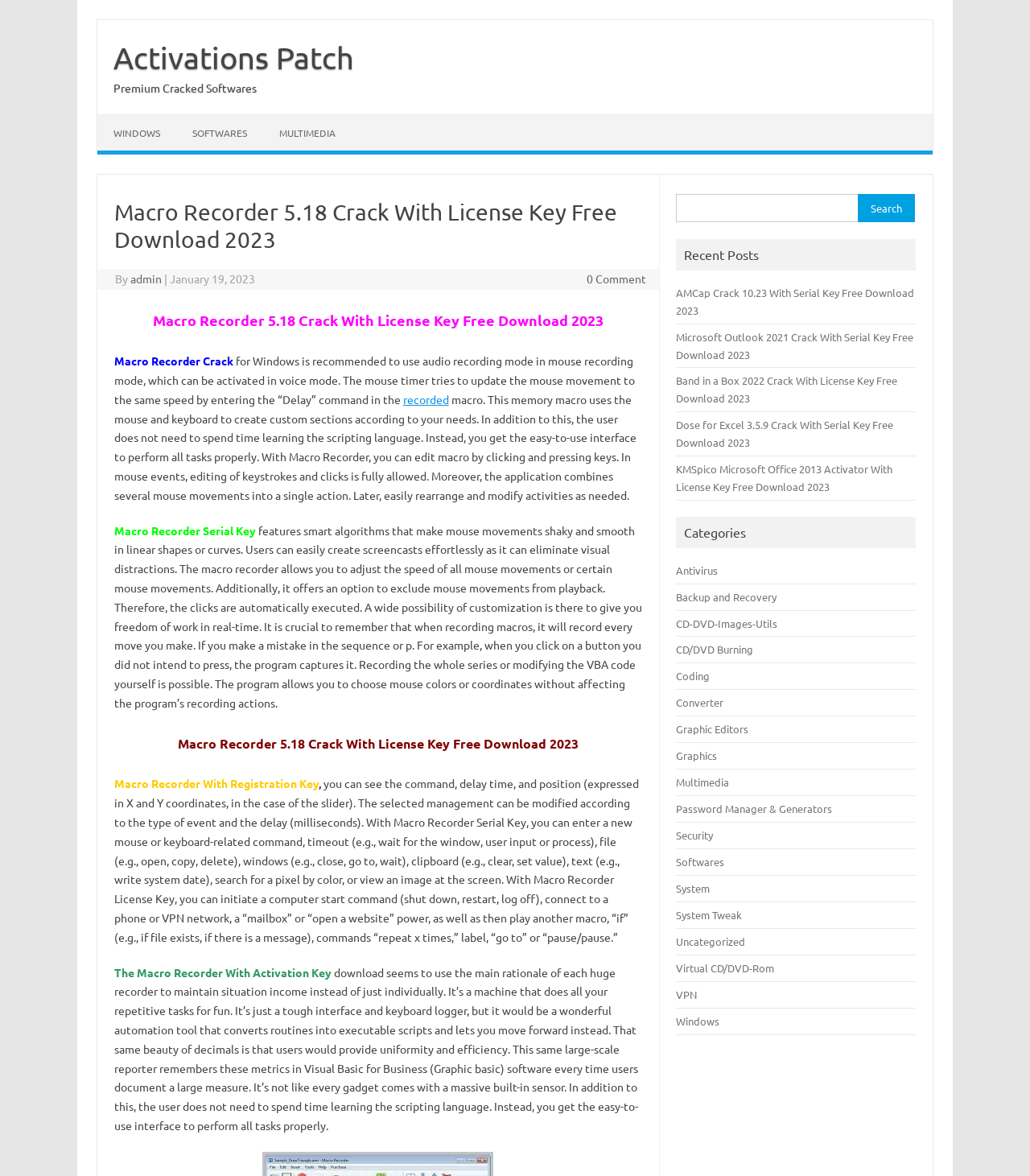Please locate the bounding box coordinates of the region I need to click to follow this instruction: "Click on the 'SOFTWARES' link".

[0.171, 0.098, 0.255, 0.128]